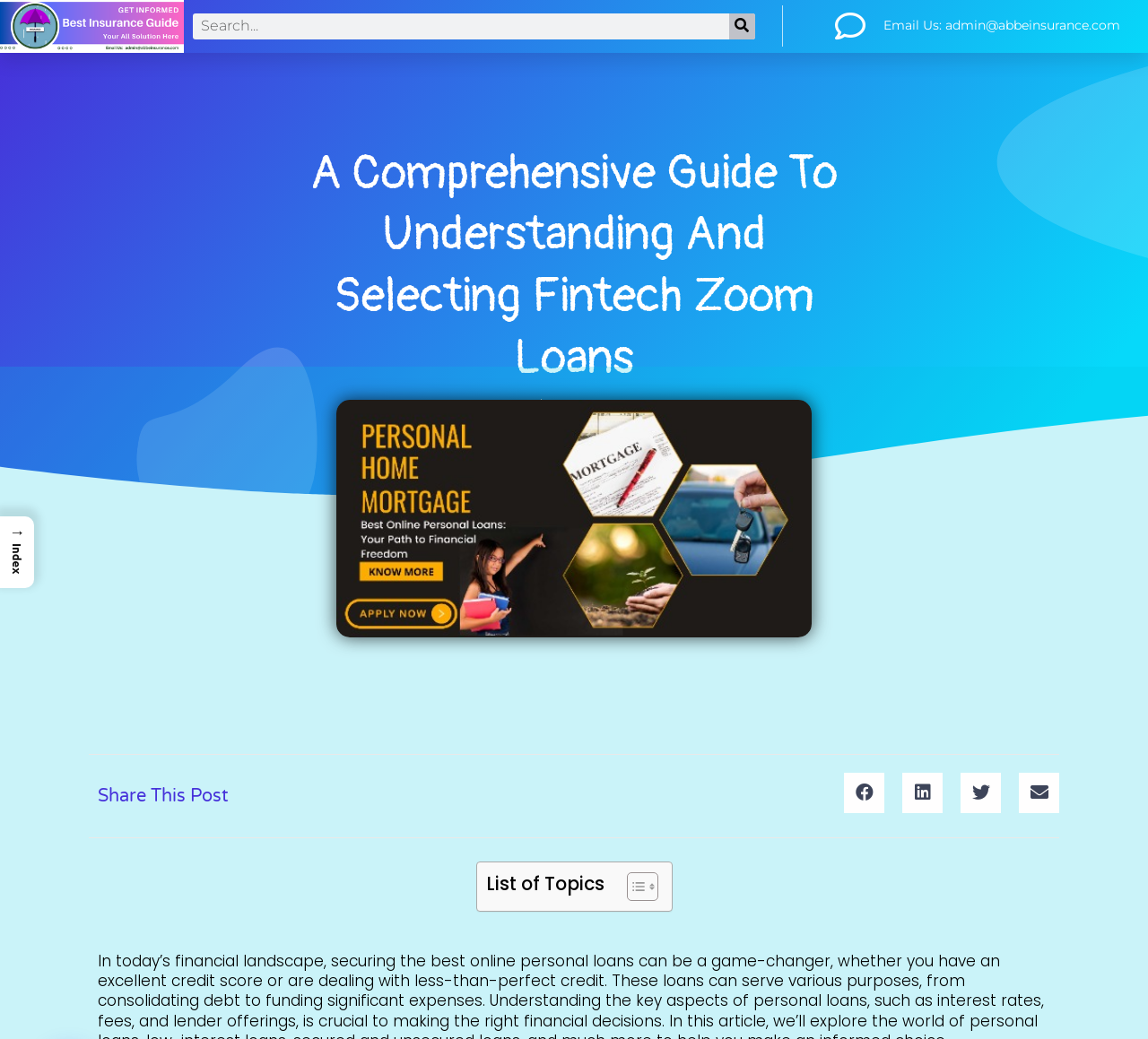How many social media sharing options are available?
Please respond to the question thoroughly and include all relevant details.

There are four social media sharing options available: 'Share on facebook', 'Share on linkedin', 'Share on twitter', and 'Share on email'.